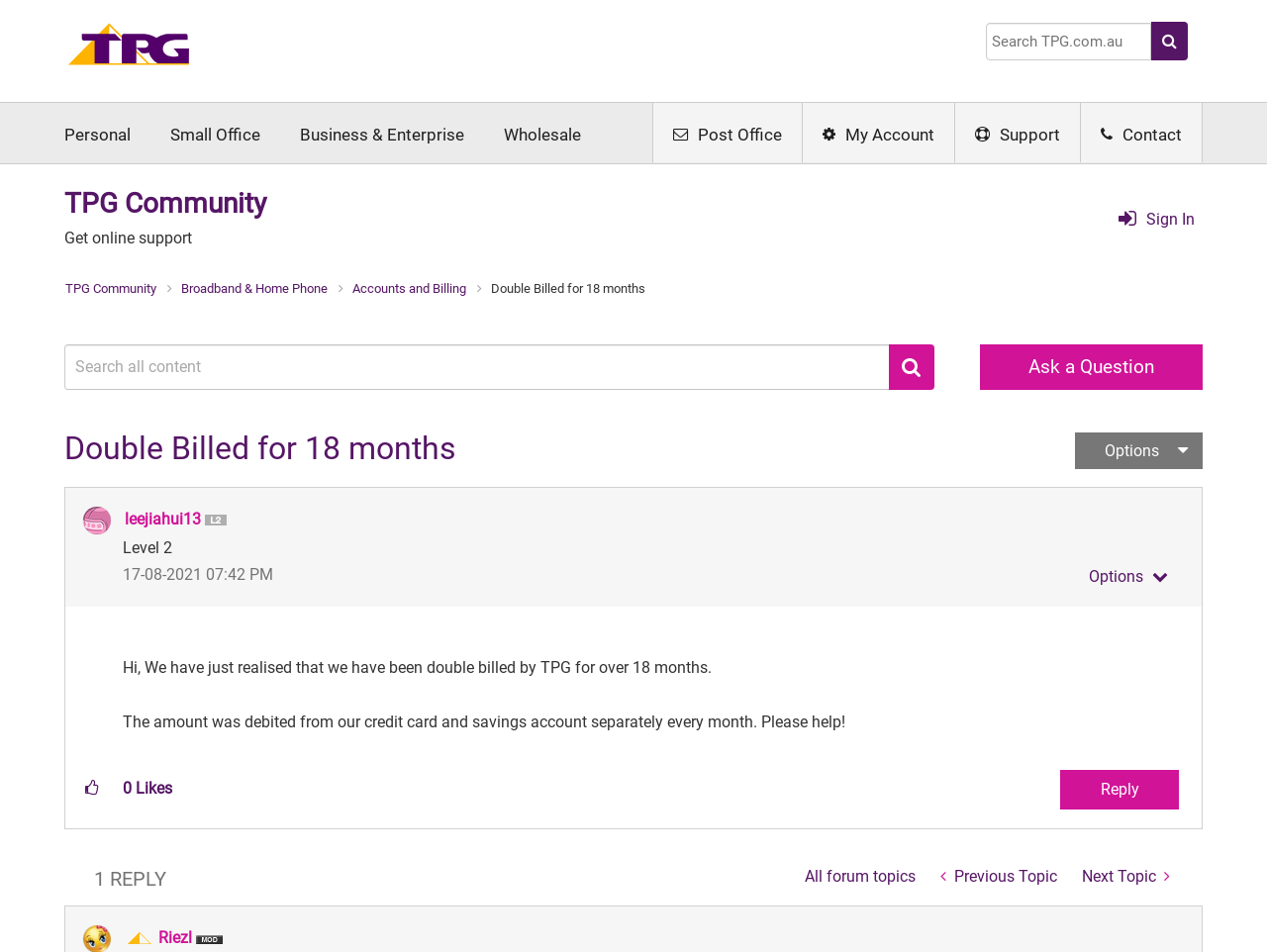How many replies are there to this topic?
Using the image, respond with a single word or phrase.

1